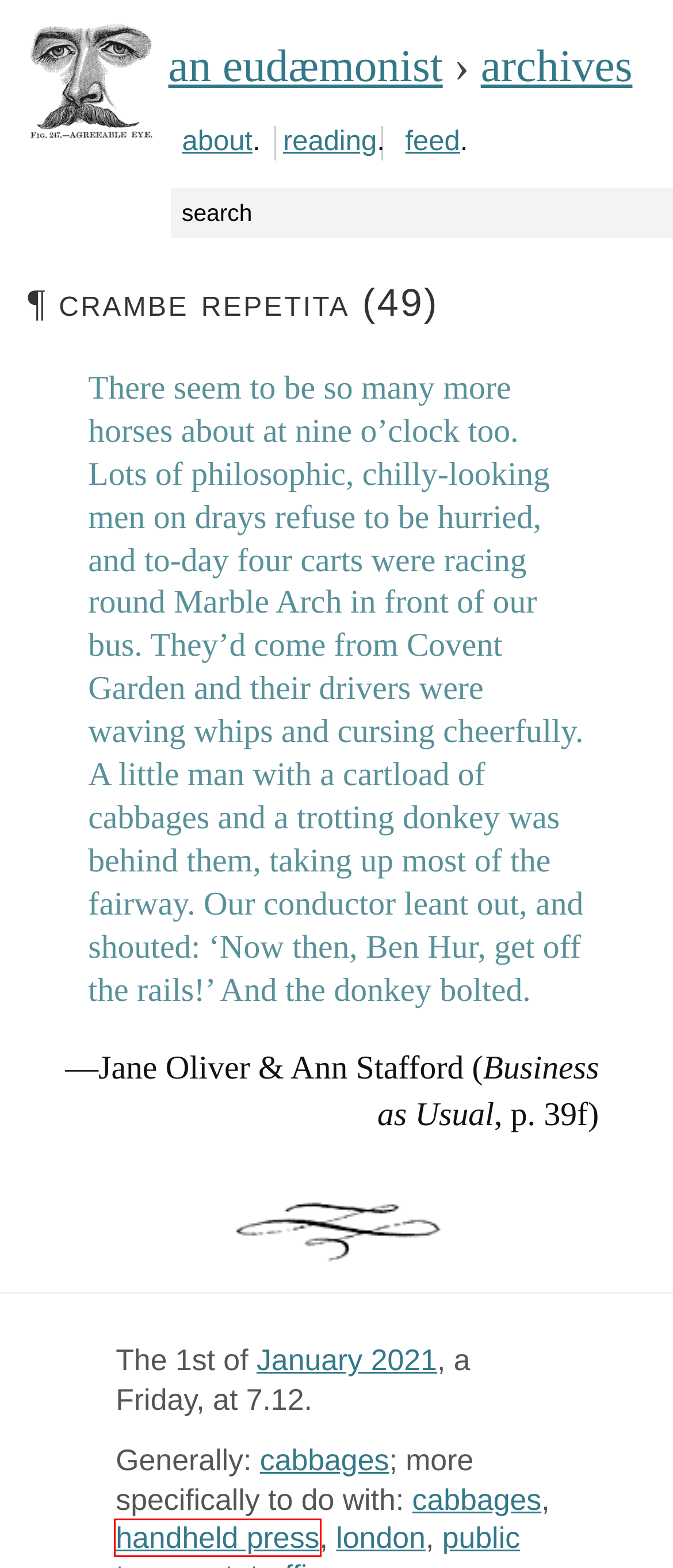Look at the screenshot of a webpage that includes a red bounding box around a UI element. Select the most appropriate webpage description that matches the page seen after clicking the highlighted element. Here are the candidates:
A. reading :: an eudæmonist
B. an eudæmonist › handheld press
C. an eudæmonist › 2021 › January
D. an eudæmonist › london
E. an eudæmonist : Archives
F. an eudæmonist › cabbages
G. an eudæmonist
H. an eudæmonist › About

B